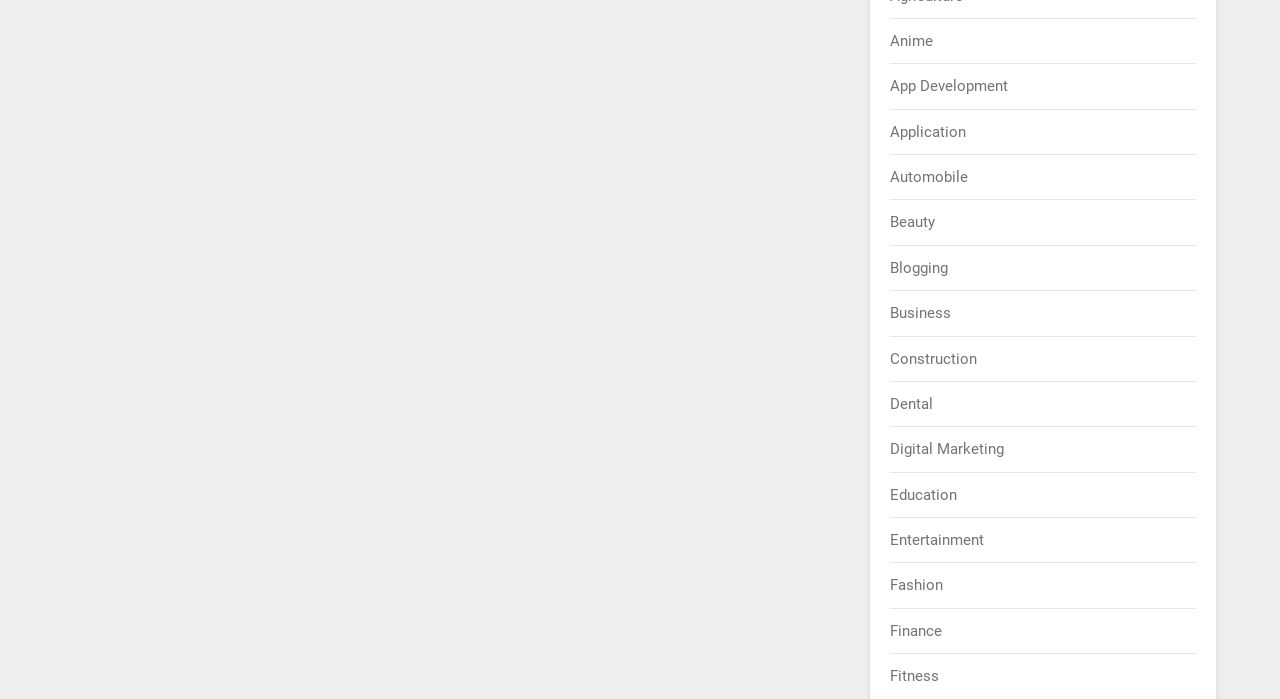From the given element description: "App Development", find the bounding box for the UI element. Provide the coordinates as four float numbers between 0 and 1, in the order [left, top, right, bottom].

[0.696, 0.111, 0.788, 0.136]